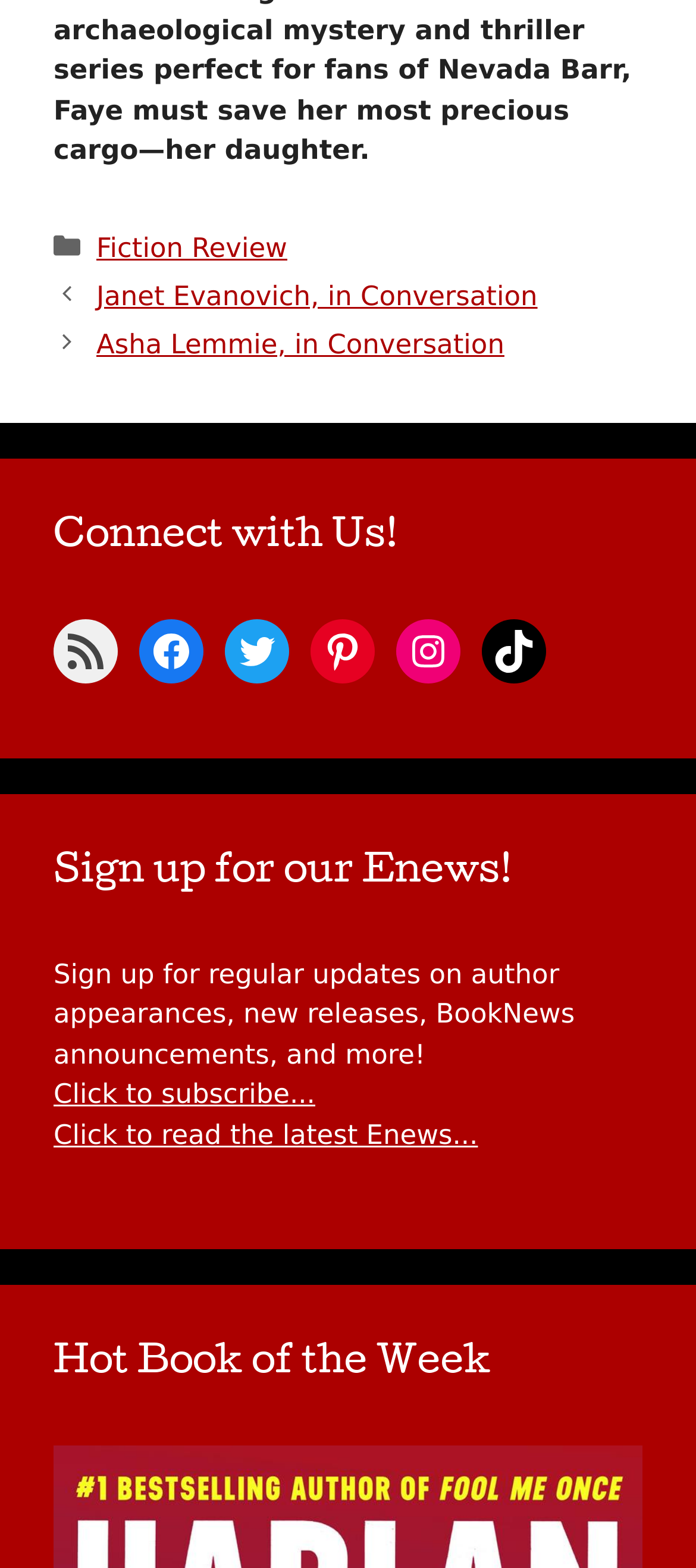Please provide a detailed answer to the question below based on the screenshot: 
How many conversation links are available under 'Posts'?

I counted the number of conversation links under the 'Posts' navigation, which includes 'Janet Evanovich, in Conversation' and 'Asha Lemmie, in Conversation'.